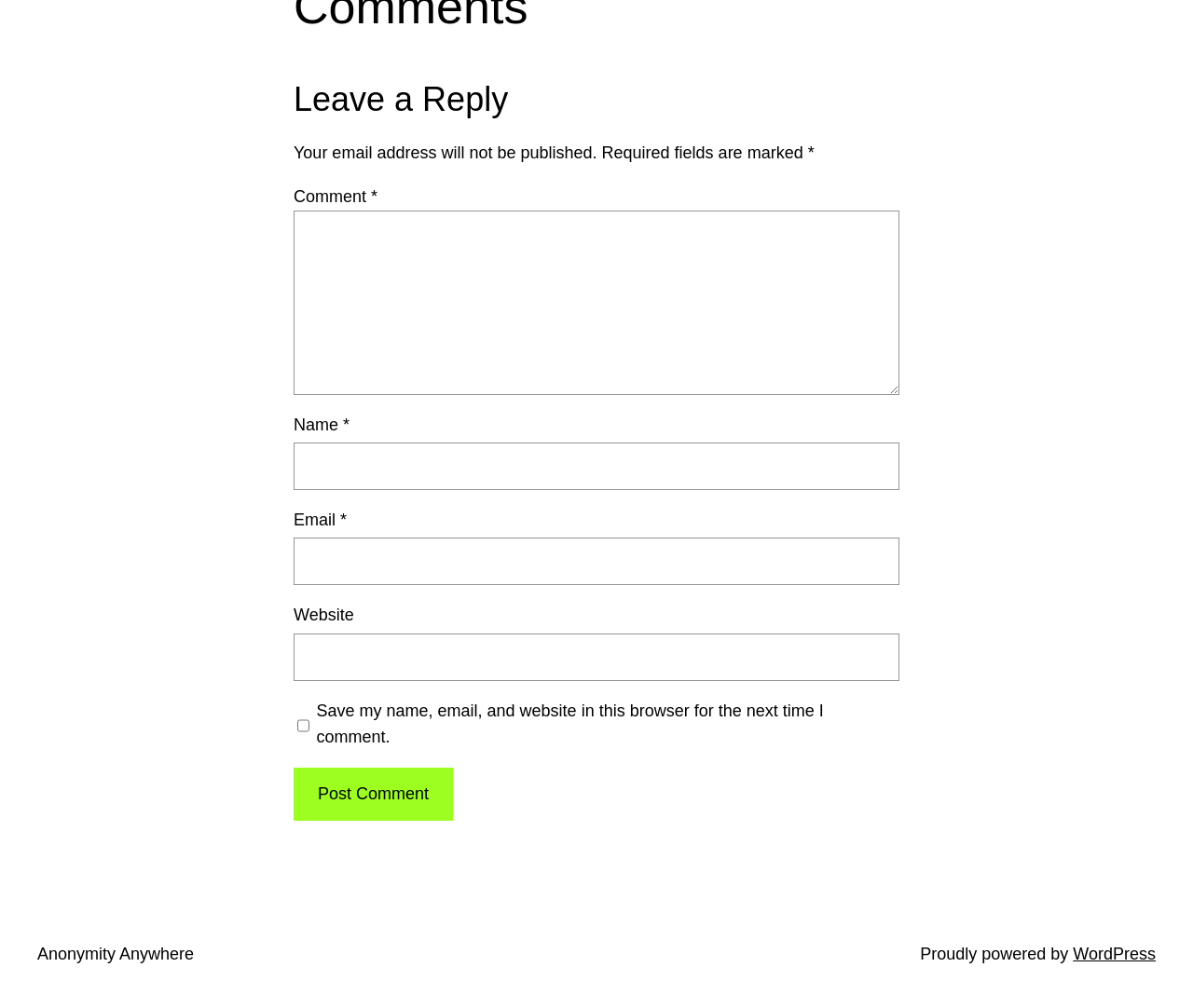Determine the bounding box coordinates of the clickable element to complete this instruction: "go to home page". Provide the coordinates in the format of four float numbers between 0 and 1, [left, top, right, bottom].

None